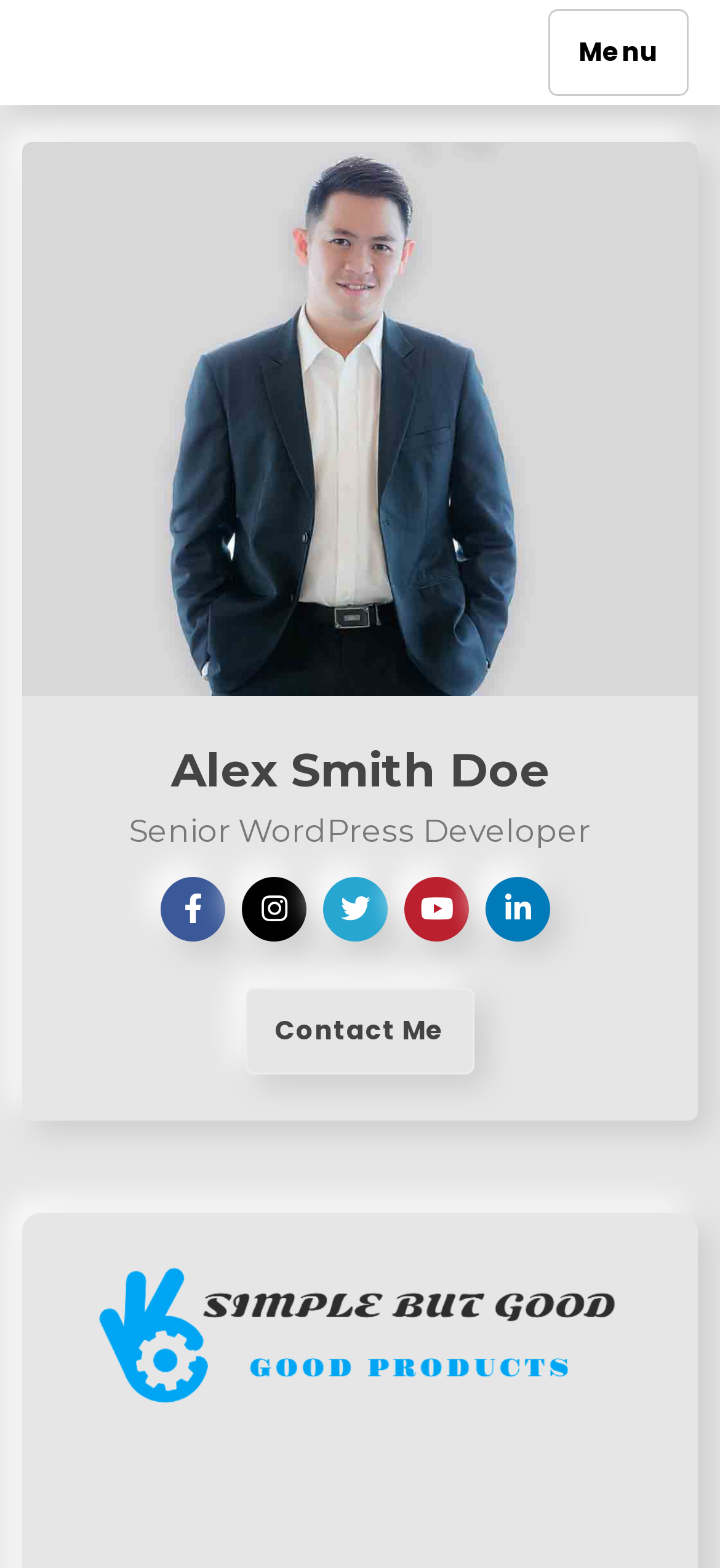Is the 'Simple But Good' link an image or text?
Examine the image and provide an in-depth answer to the question.

The 'Simple But Good' link is both an image and text, as it has an image element with bounding box coordinates [0.133, 0.798, 0.867, 0.899] and a link element with the same coordinates, indicating that the image is also a clickable link.